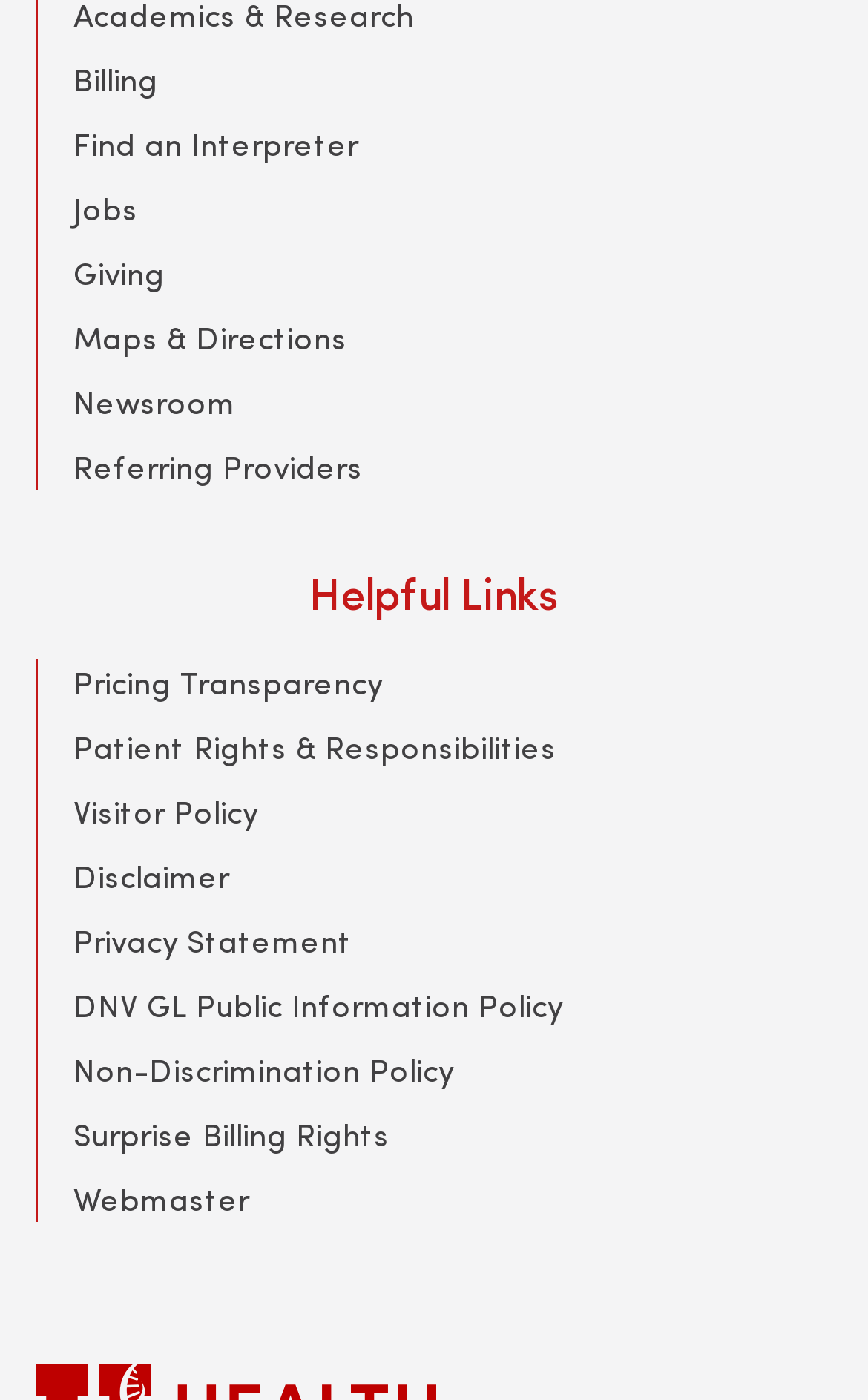Pinpoint the bounding box coordinates of the element that must be clicked to accomplish the following instruction: "View Newsroom". The coordinates should be in the format of four float numbers between 0 and 1, i.e., [left, top, right, bottom].

[0.085, 0.272, 0.272, 0.302]